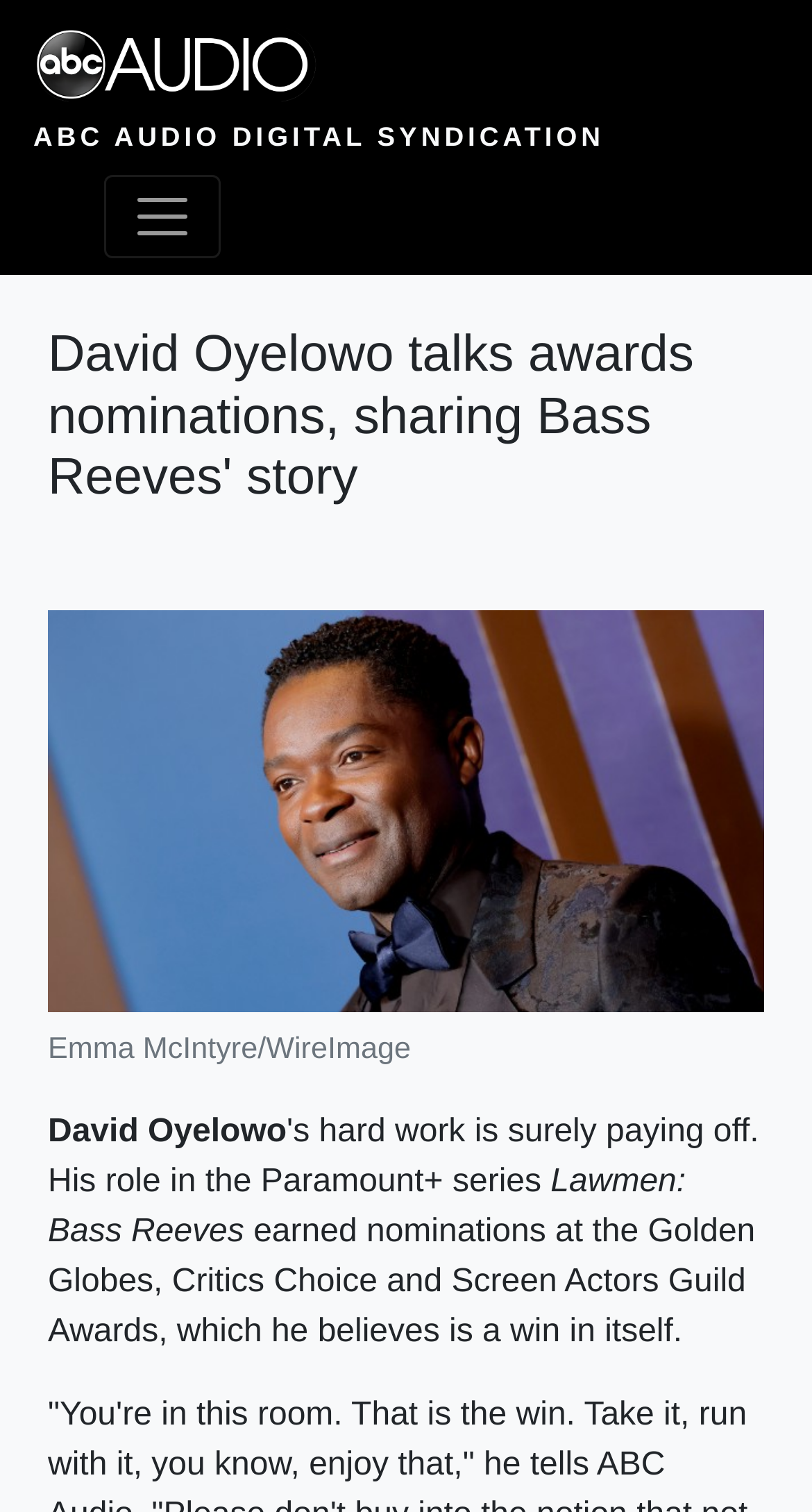What is the organization mentioned?
Please provide a detailed and comprehensive answer to the question.

The link element contains the text 'ABC AUDIO DIGITAL SYNDICATION', which is likely the name of the organization or company associated with the webpage.